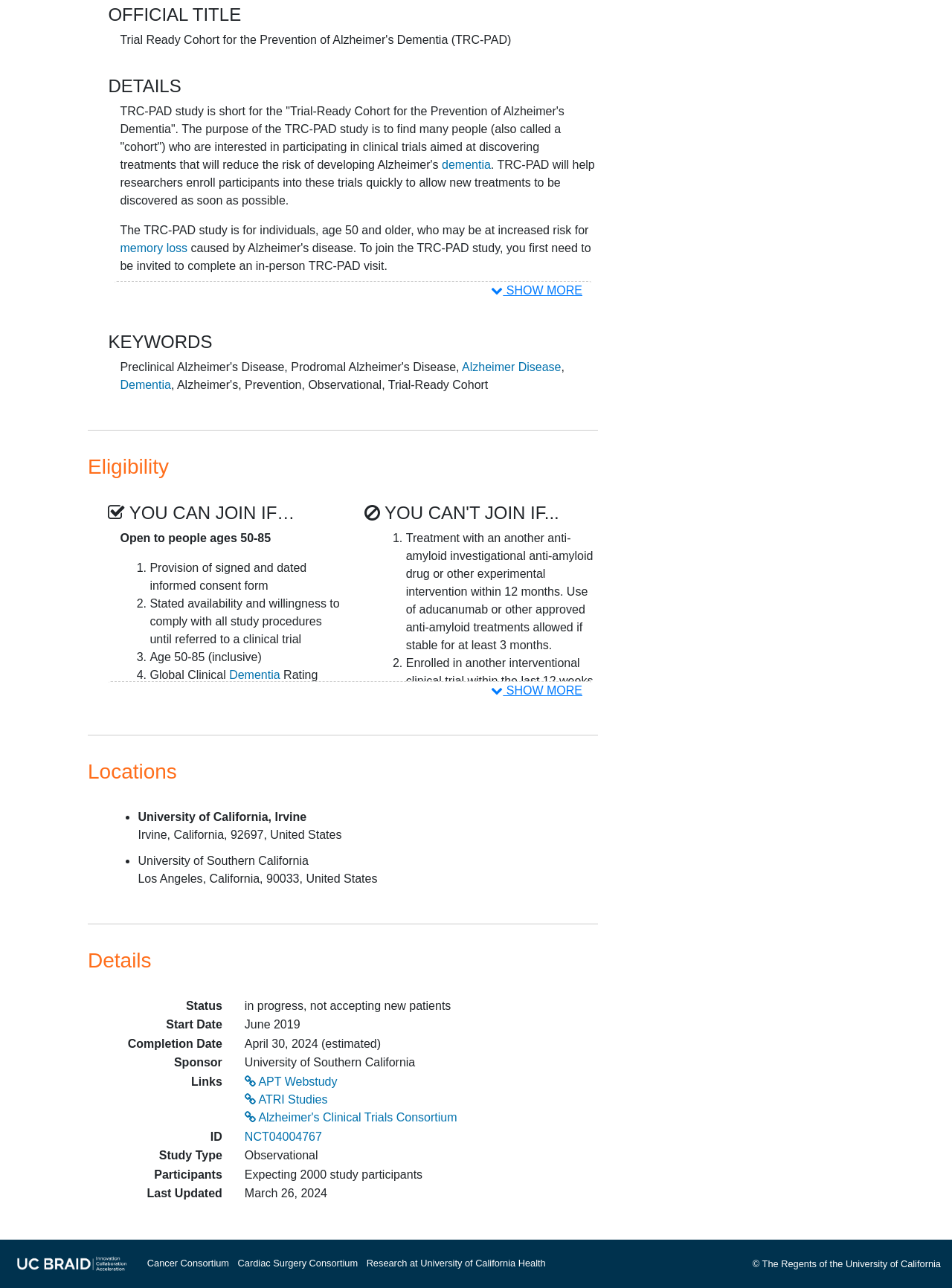What is the age range for individuals to join the TRC-PAD study?
Using the image as a reference, give a one-word or short phrase answer.

50-85